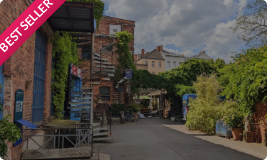What is highlighted in the image to invite visitors?
Using the image, answer in one word or phrase.

Guided tours